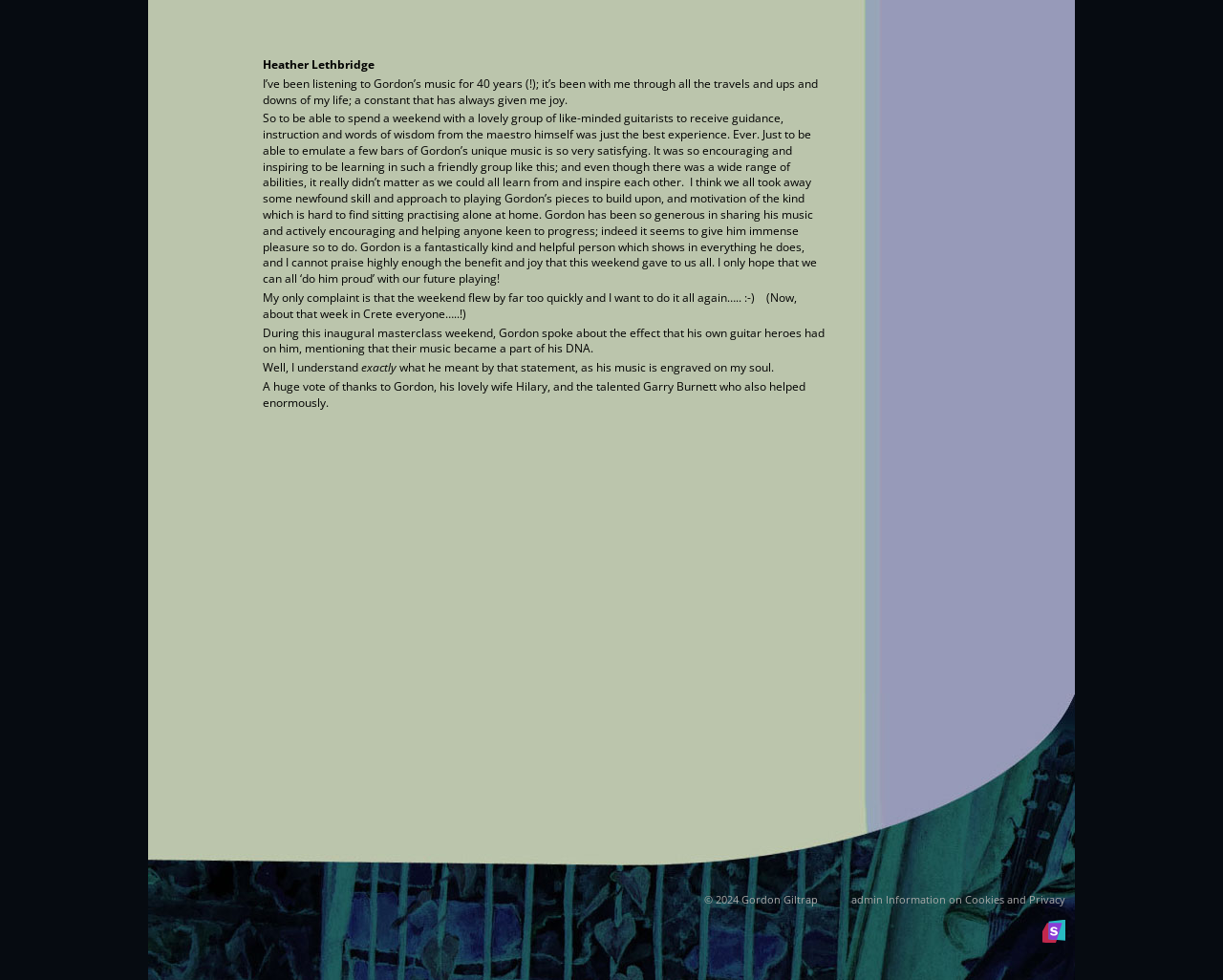What is the author's feeling about the weekend?
From the details in the image, provide a complete and detailed answer to the question.

The author's feeling about the weekend is very positive, as she mentions it was the 'best experience. Ever.' and that she wants to do it all again.